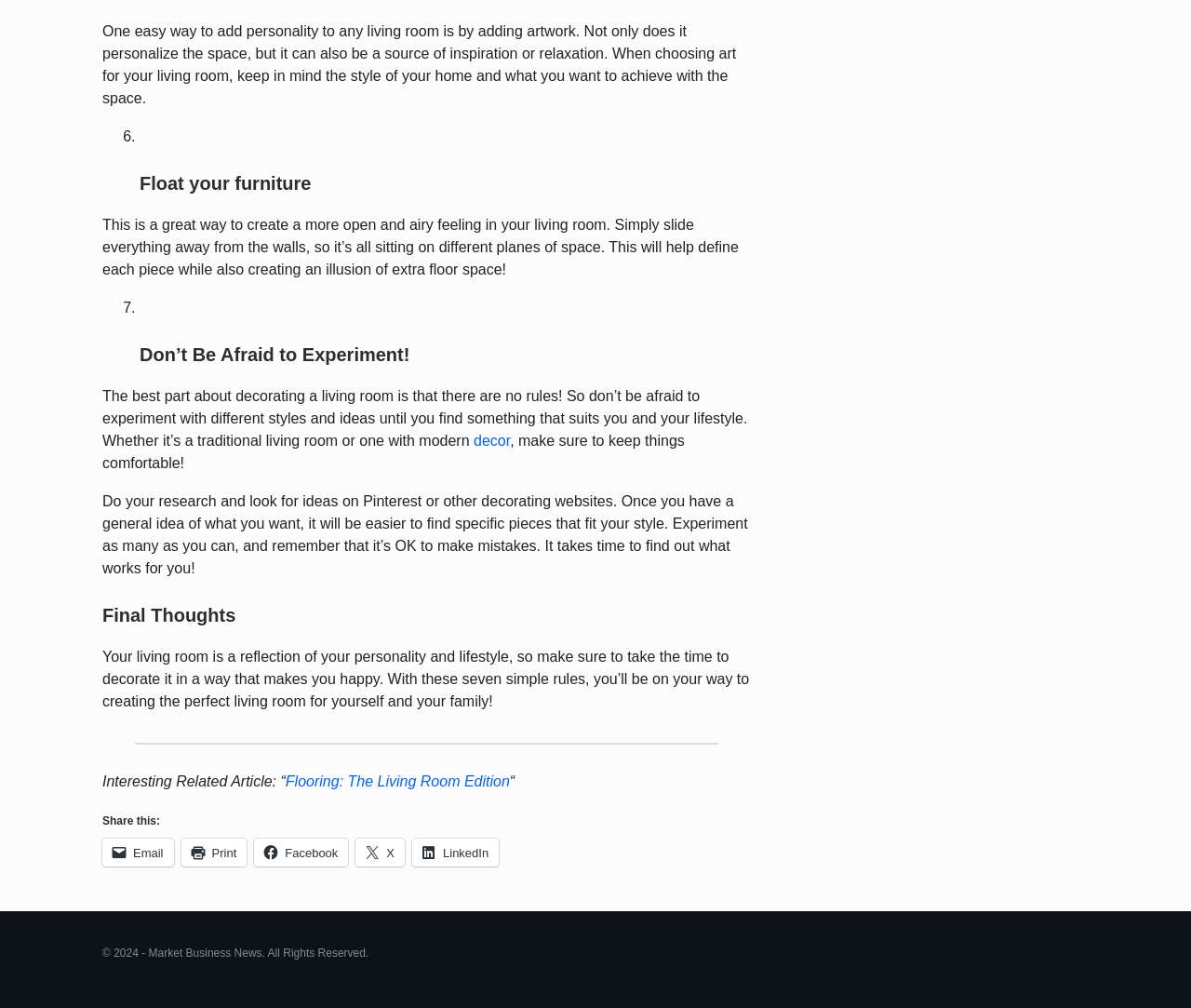Find the bounding box coordinates for the HTML element specified by: "Print".

[0.152, 0.832, 0.207, 0.86]